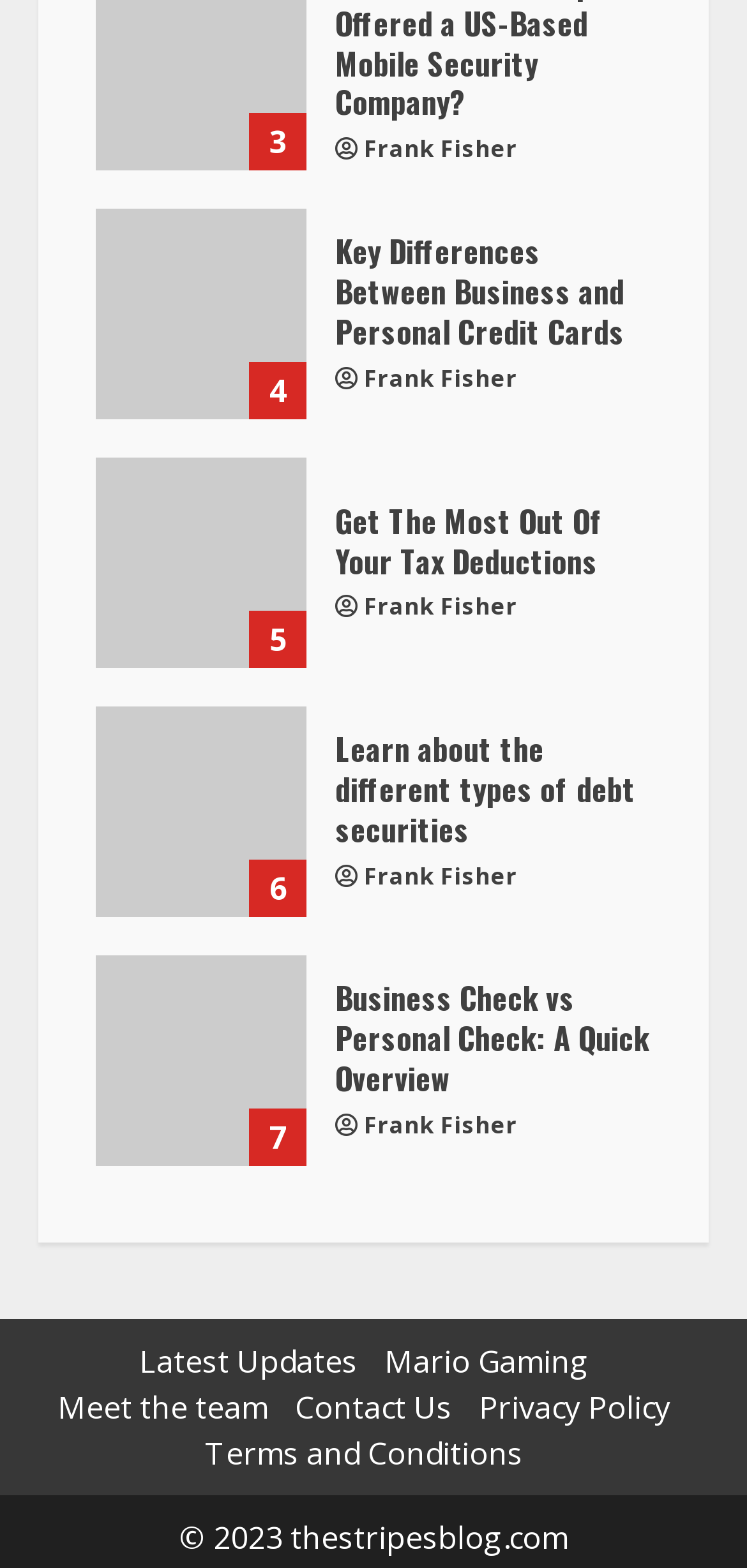Given the description of a UI element: "Terms and Conditions", identify the bounding box coordinates of the matching element in the webpage screenshot.

[0.274, 0.914, 0.7, 0.94]